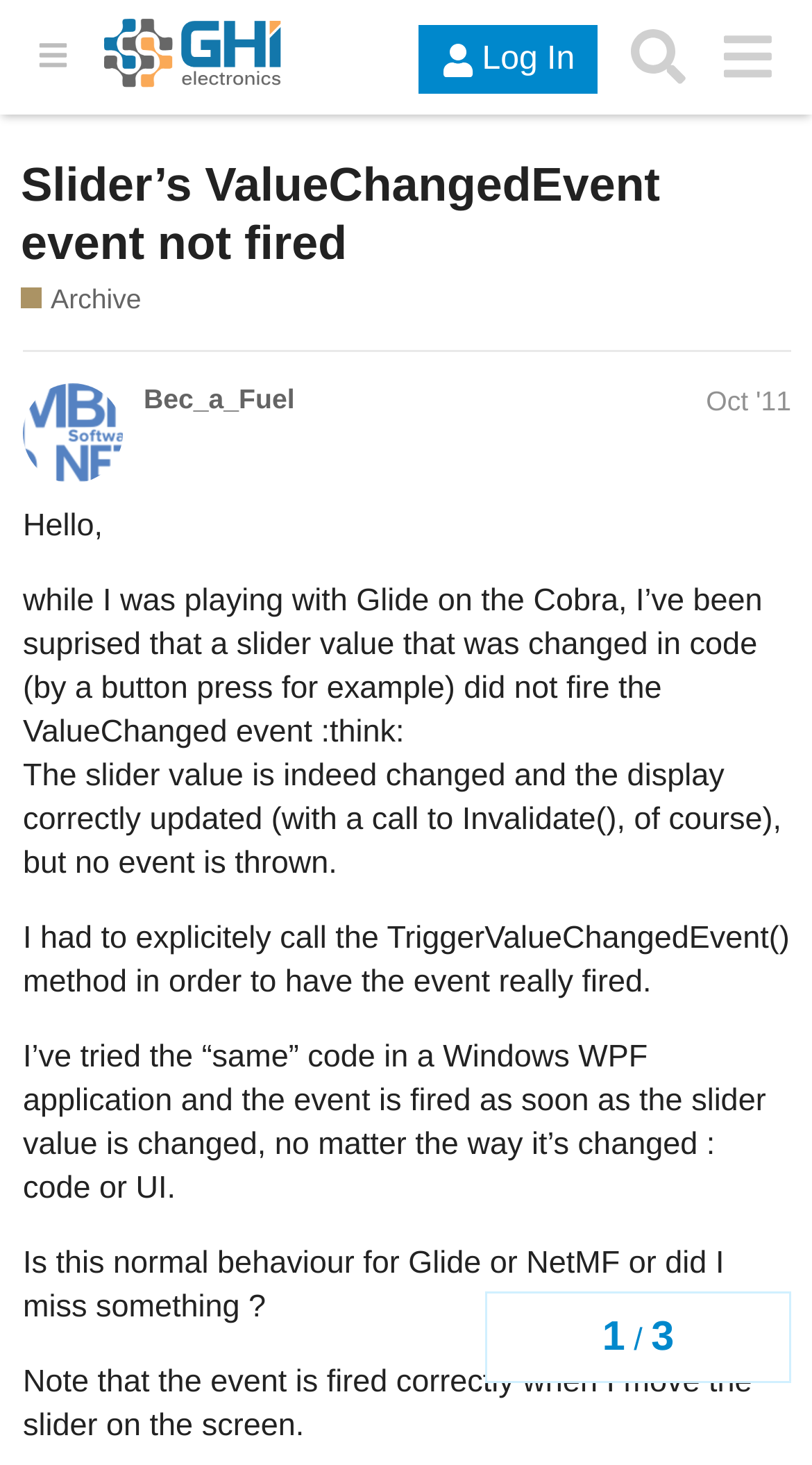Who started the discussion?
Use the information from the image to give a detailed answer to the question.

The name of the person who started the discussion can be found in the post details, where it is written as 'Bec_a_Fuel Oct '11'.